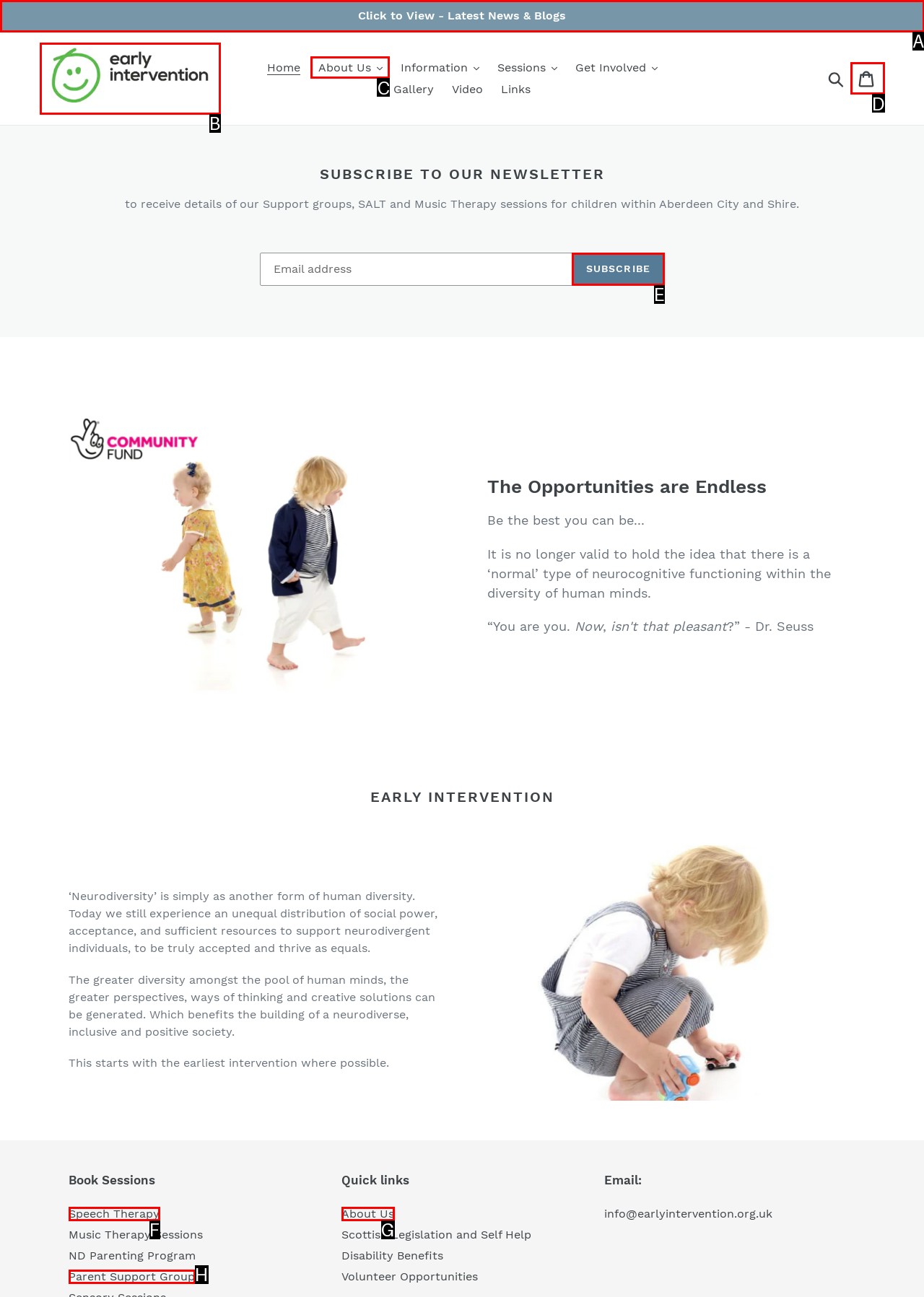Choose the HTML element to click for this instruction: Subscribe to the newsletter Answer with the letter of the correct choice from the given options.

E